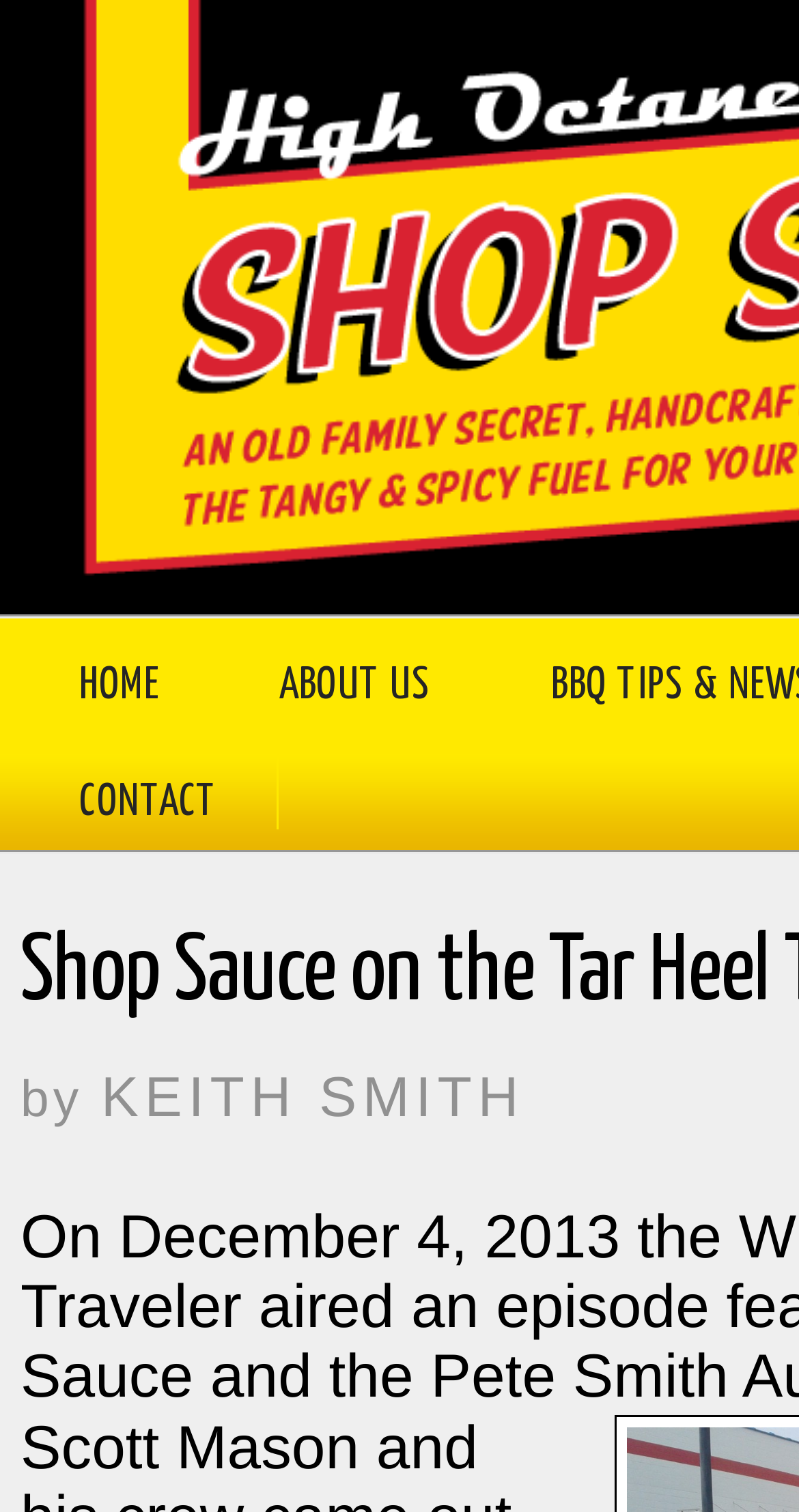Find the bounding box coordinates for the UI element that matches this description: "CONTACT".

[0.026, 0.486, 0.349, 0.549]